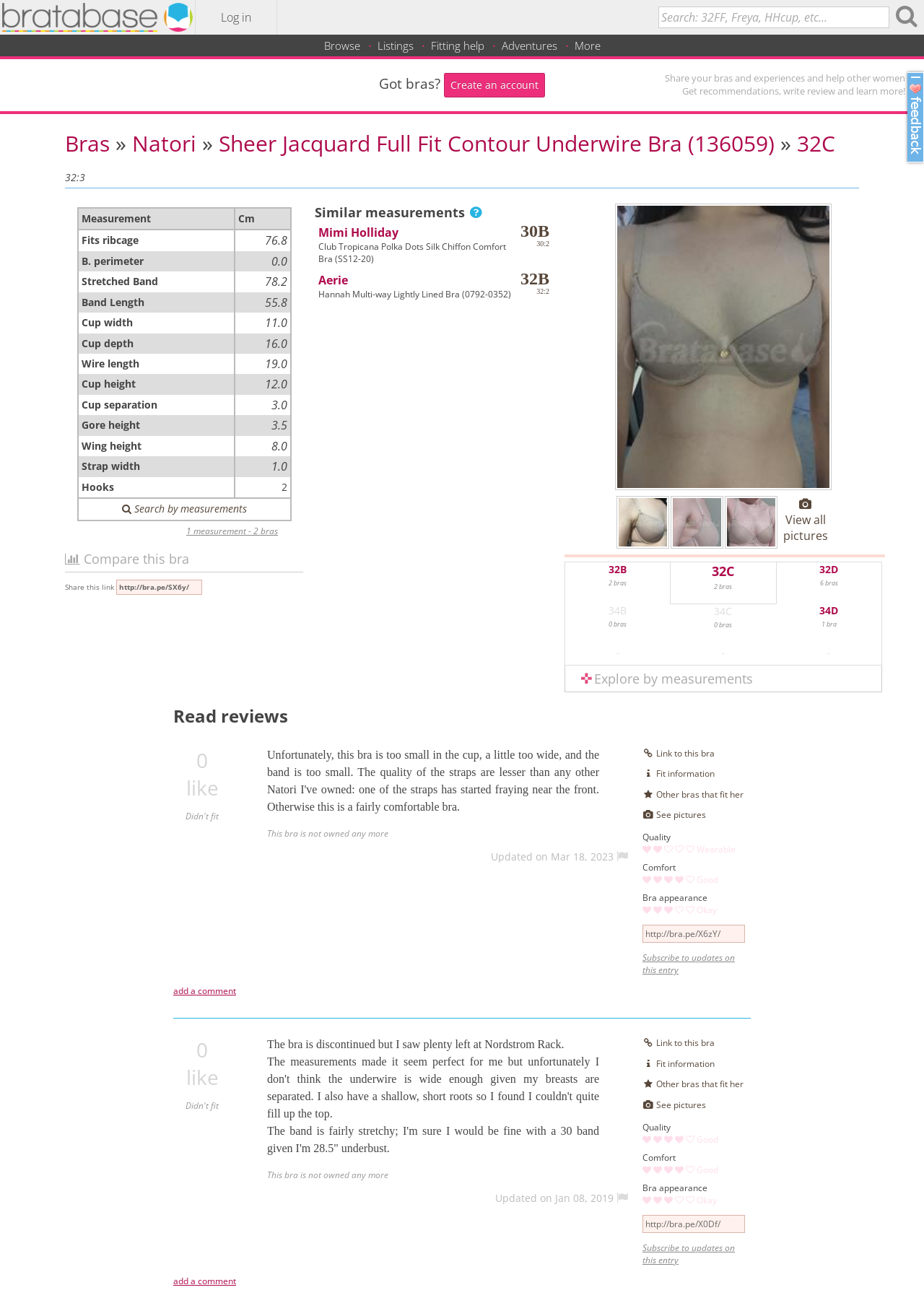Identify the coordinates of the bounding box for the element that must be clicked to accomplish the instruction: "Search for bras".

[0.712, 0.005, 0.962, 0.022]